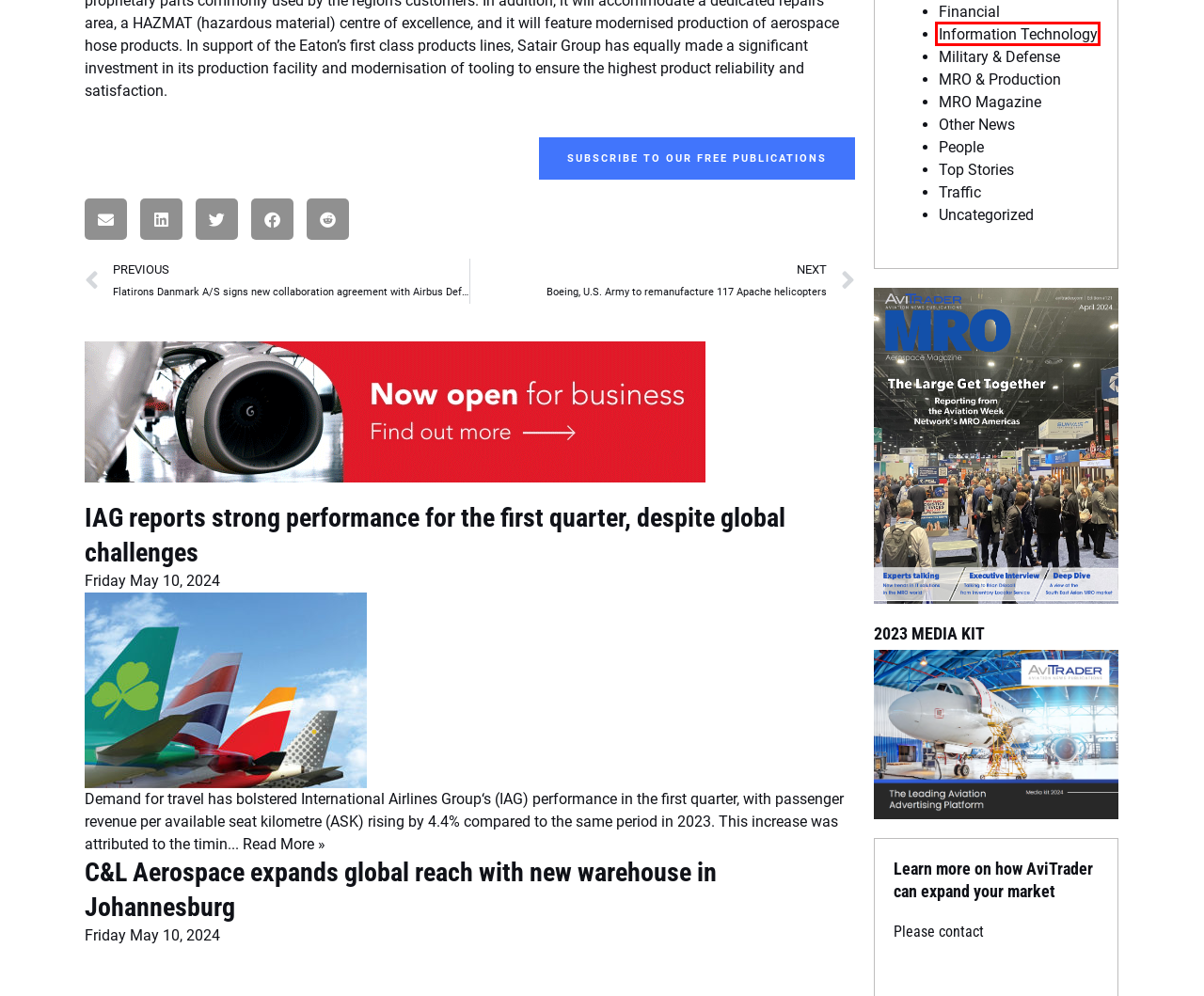You have a screenshot of a webpage with a red bounding box highlighting a UI element. Your task is to select the best webpage description that corresponds to the new webpage after clicking the element. Here are the descriptions:
A. GE Aerospace advances adaptive engine testing
B. Other News Archives - AviTrader Aviation News
C. Traffic Archives - AviTrader Aviation News
D. MRO Magazine Archives - AviTrader Aviation News
E. IAG reports strong performance for the first quarter
F. C&L Aerospace expands global reach with new warehouse
G. Uncategorized Archives - AviTrader Aviation News
H. Information Technology Archives - AviTrader Aviation News

H